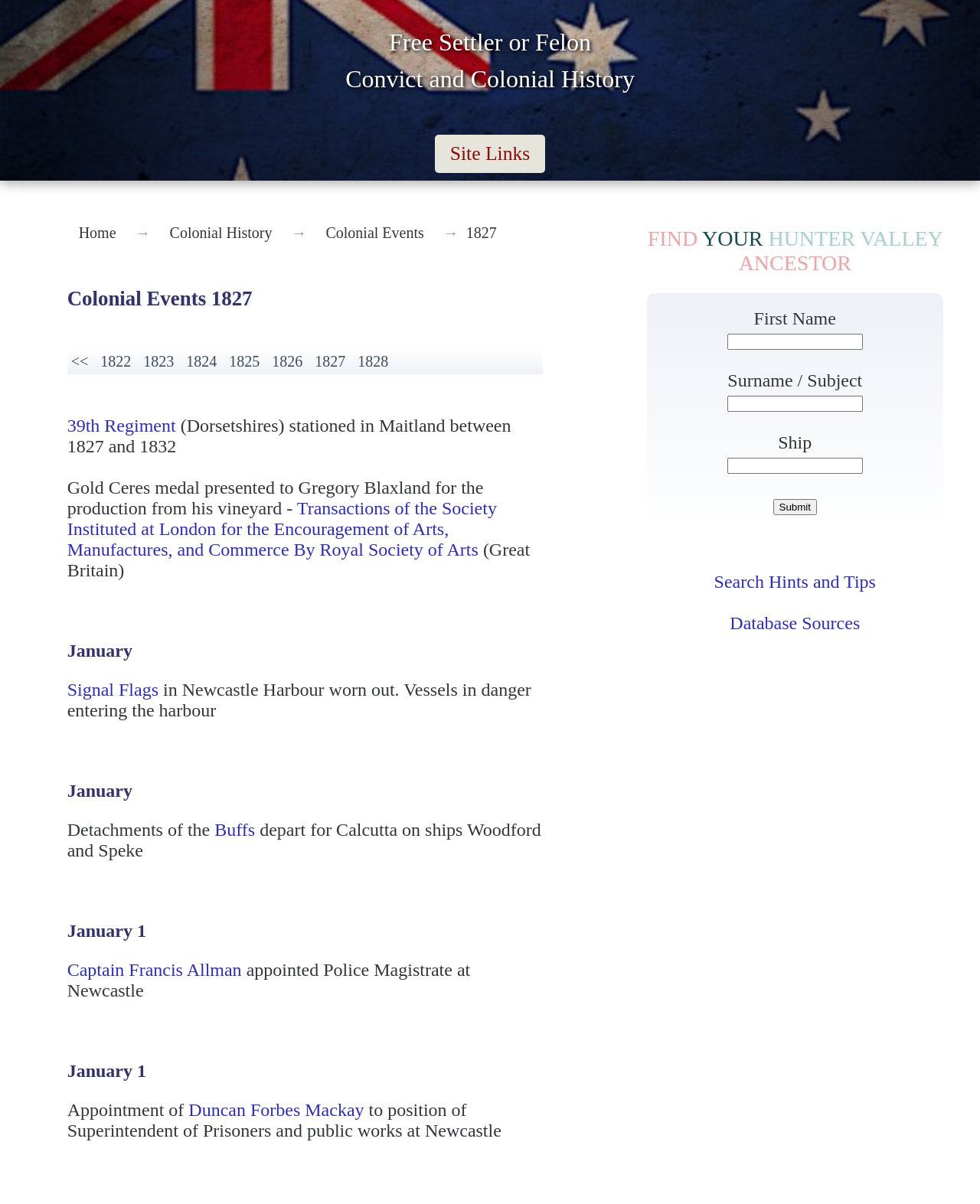Please answer the following question using a single word or phrase: What is the name of the regiment stationed in Maitland?

39th Regiment